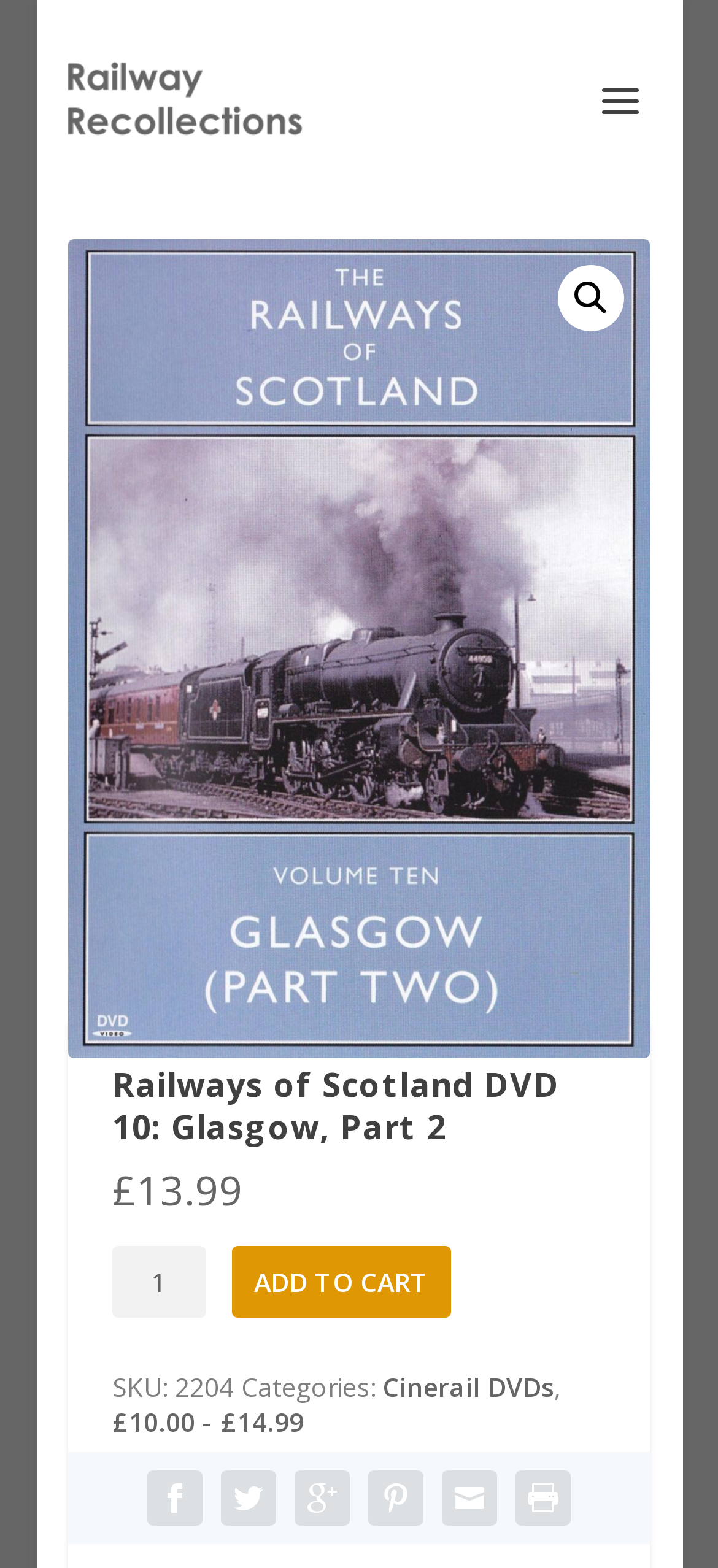Predict the bounding box coordinates of the UI element that matches this description: "Cinerail DVDs". The coordinates should be in the format [left, top, right, bottom] with each value between 0 and 1.

[0.533, 0.873, 0.772, 0.895]